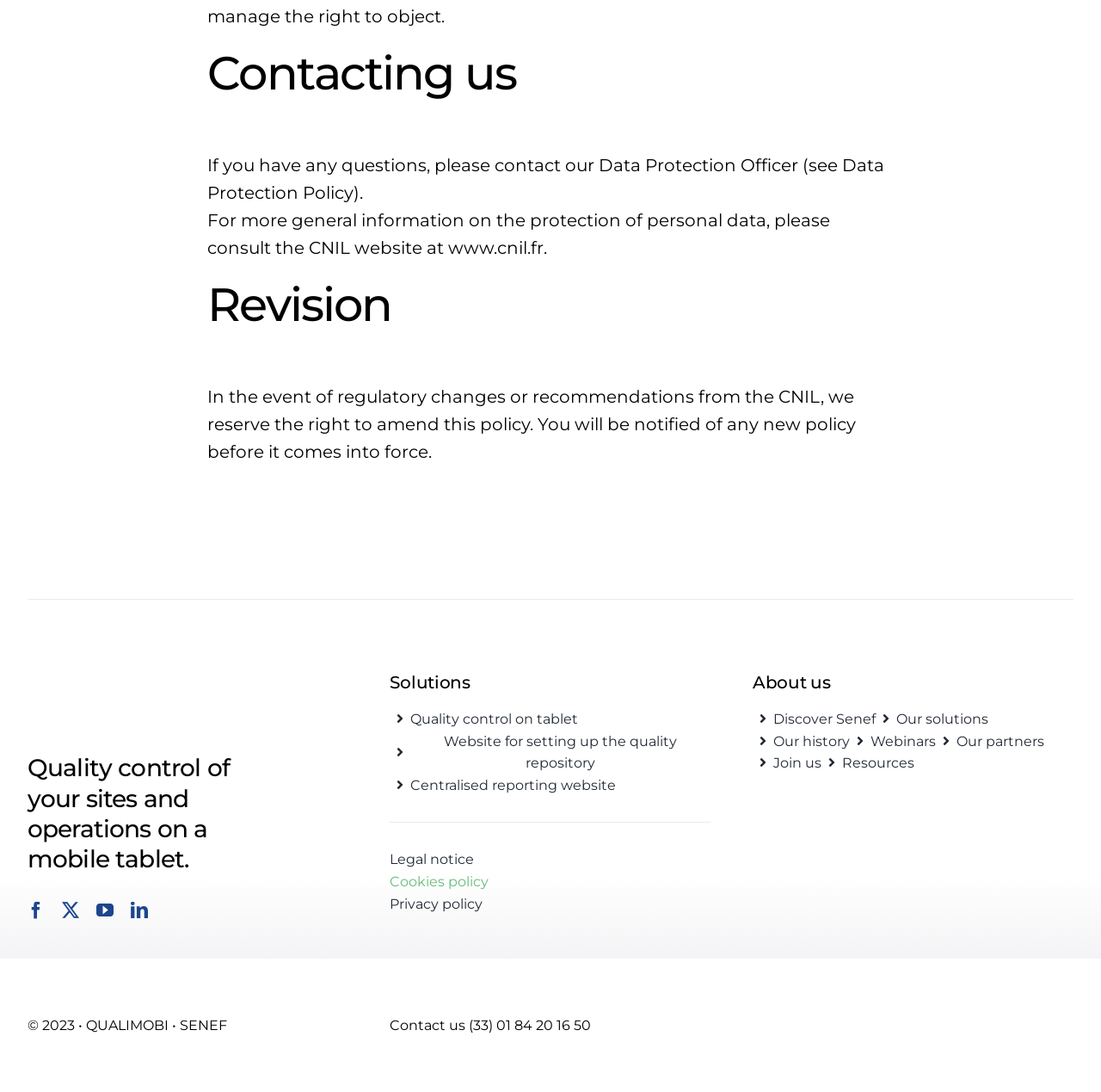Indicate the bounding box coordinates of the element that needs to be clicked to satisfy the following instruction: "Discover 'Senef'". The coordinates should be four float numbers between 0 and 1, i.e., [left, top, right, bottom].

[0.684, 0.649, 0.795, 0.669]